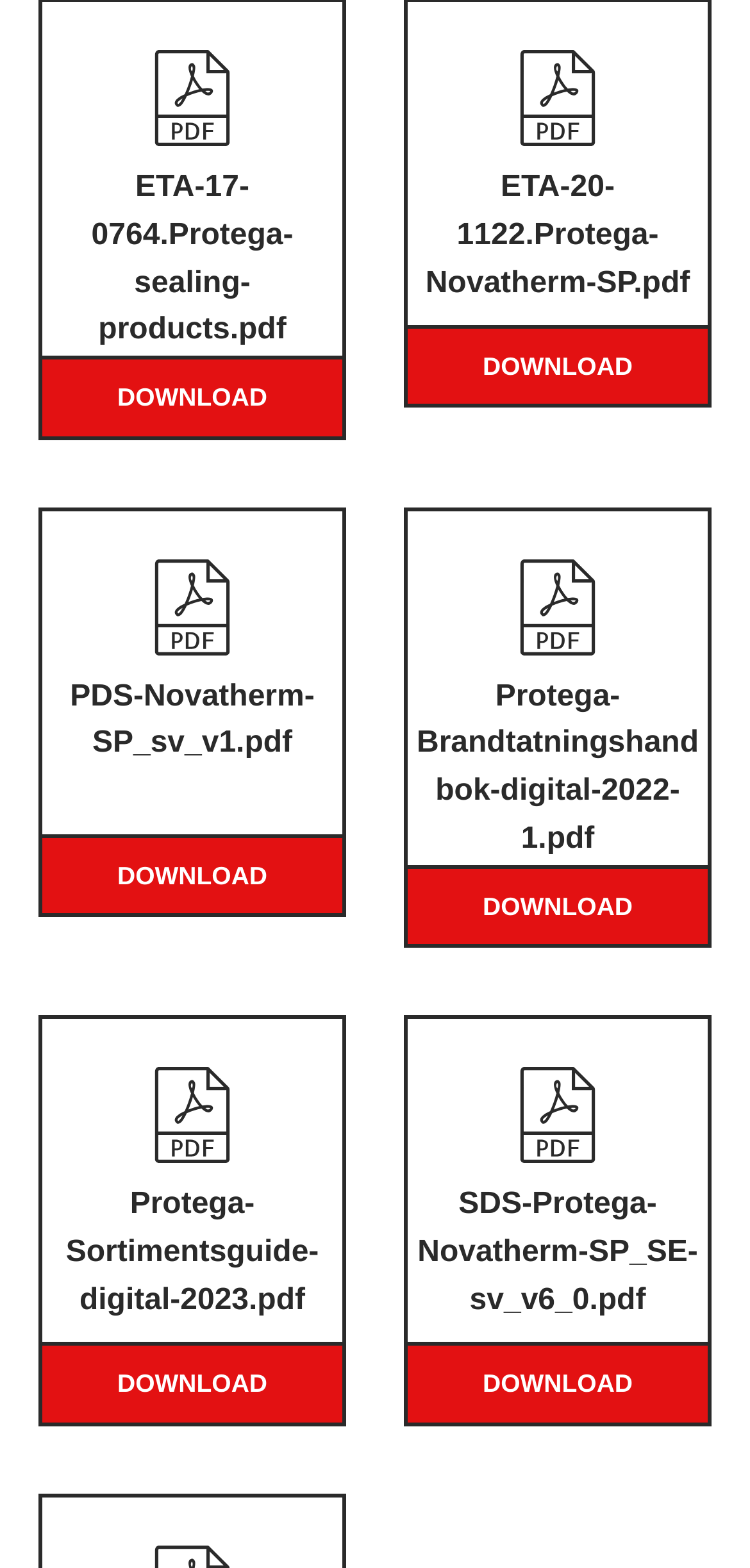Please identify the bounding box coordinates of the element that needs to be clicked to execute the following command: "download PDS-Novatherm-SP_sv_v1.pdf". Provide the bounding box using four float numbers between 0 and 1, formatted as [left, top, right, bottom].

[0.093, 0.434, 0.419, 0.485]